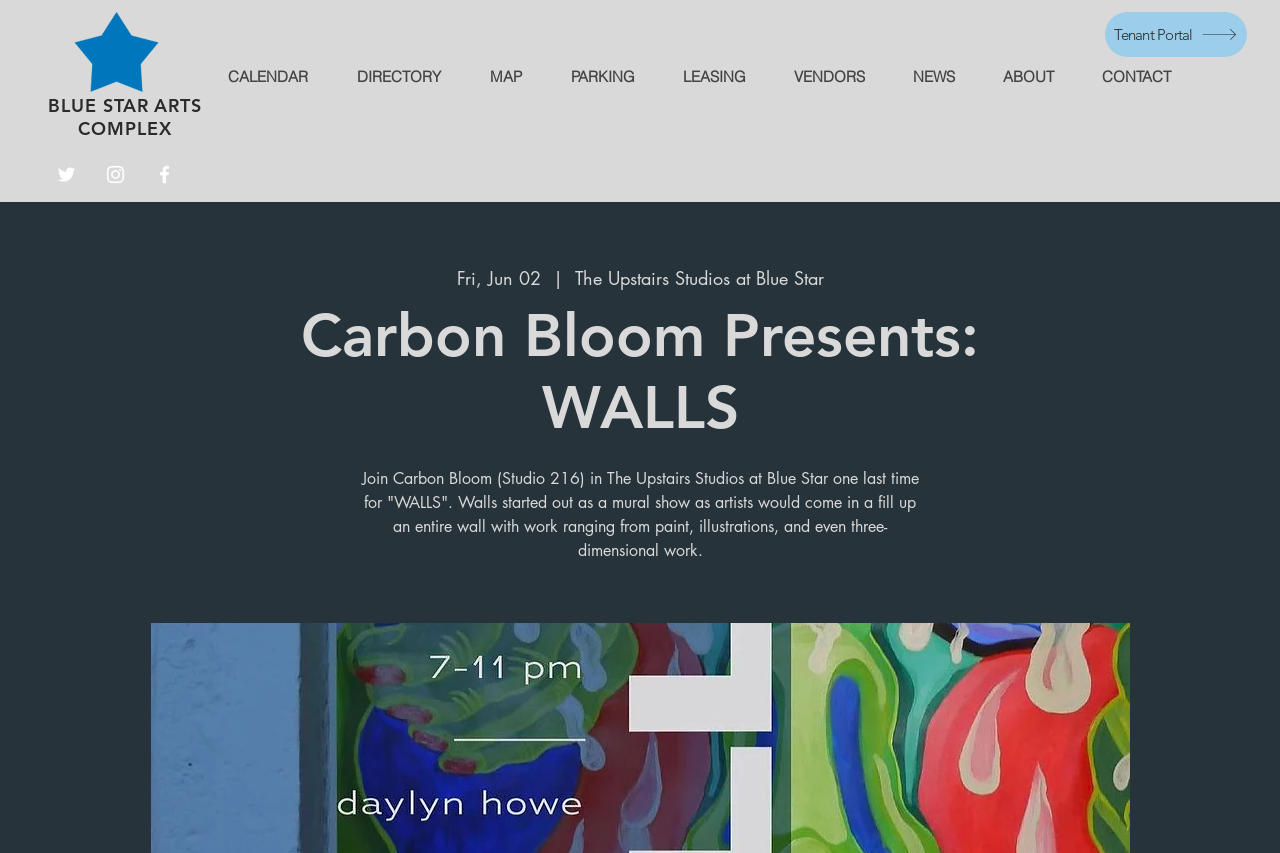Examine the image and give a thorough answer to the following question:
What is the event presented by Carbon Bloom?

I found the answer by reading the text 'Carbon Bloom Presents: WALLS' which is a heading on the webpage, indicating that WALLS is the event presented by Carbon Bloom.